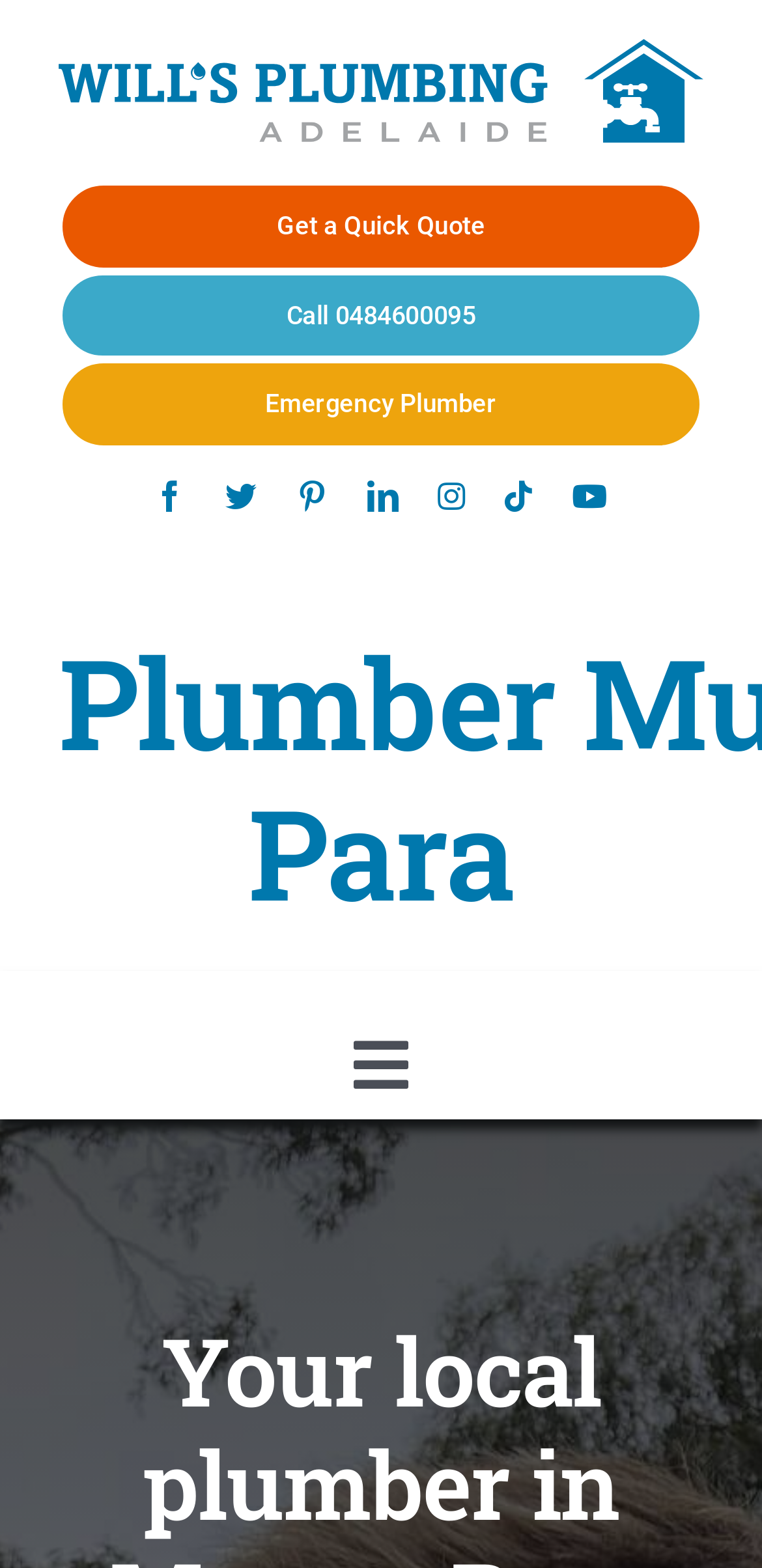What is the phone number to call for emergency?
Look at the image and provide a short answer using one word or a phrase.

0484600095